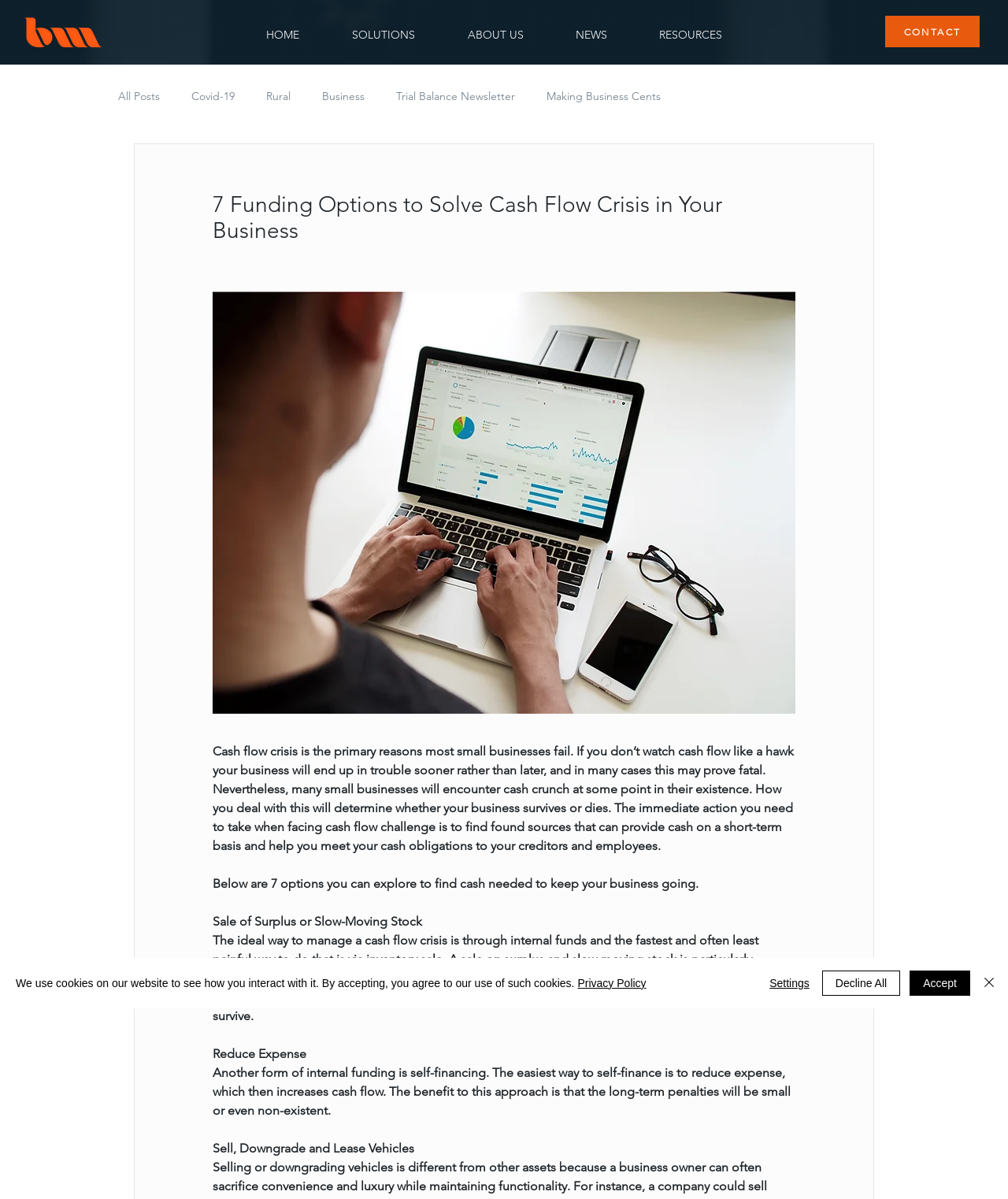What is the name of the newsletter mentioned on this webpage?
Use the information from the image to give a detailed answer to the question.

The webpage mentions a newsletter called the Trial Balance Newsletter, which is listed under the blog section.